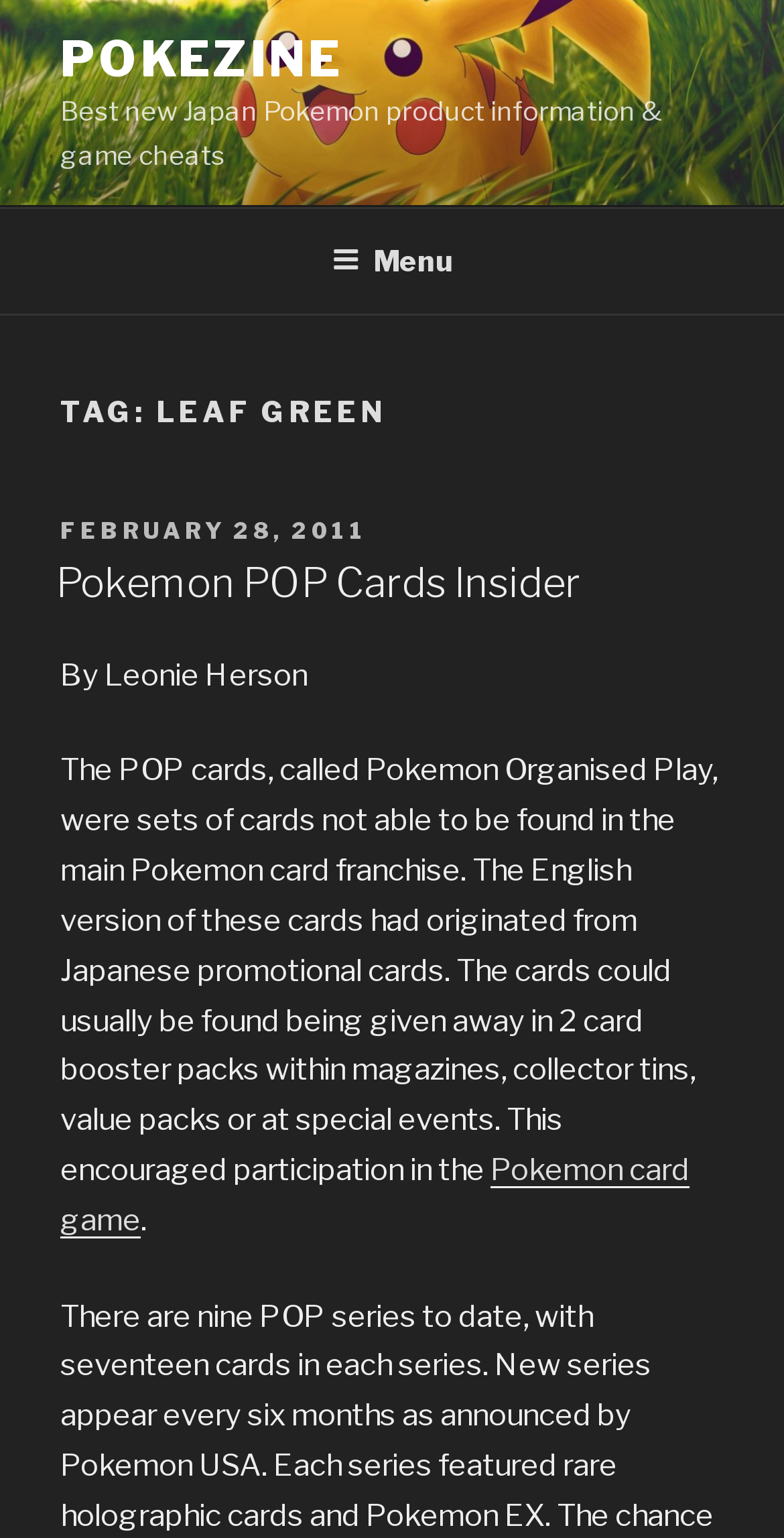What is the name of the Pokémon product?
Using the visual information, answer the question in a single word or phrase.

POKÉZINE